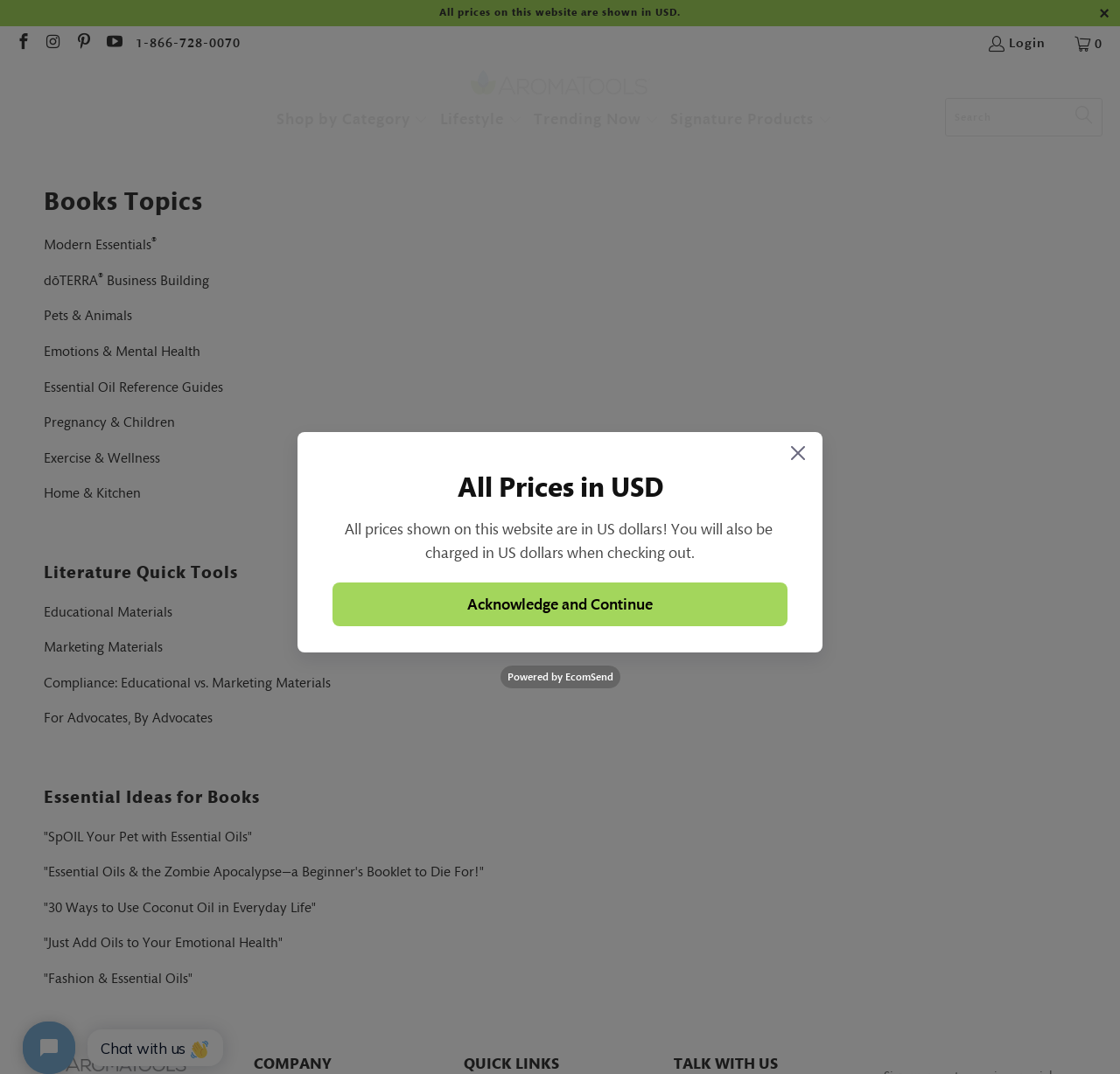Please identify the bounding box coordinates of the element that needs to be clicked to perform the following instruction: "Search for a topic".

[0.844, 0.091, 0.984, 0.127]